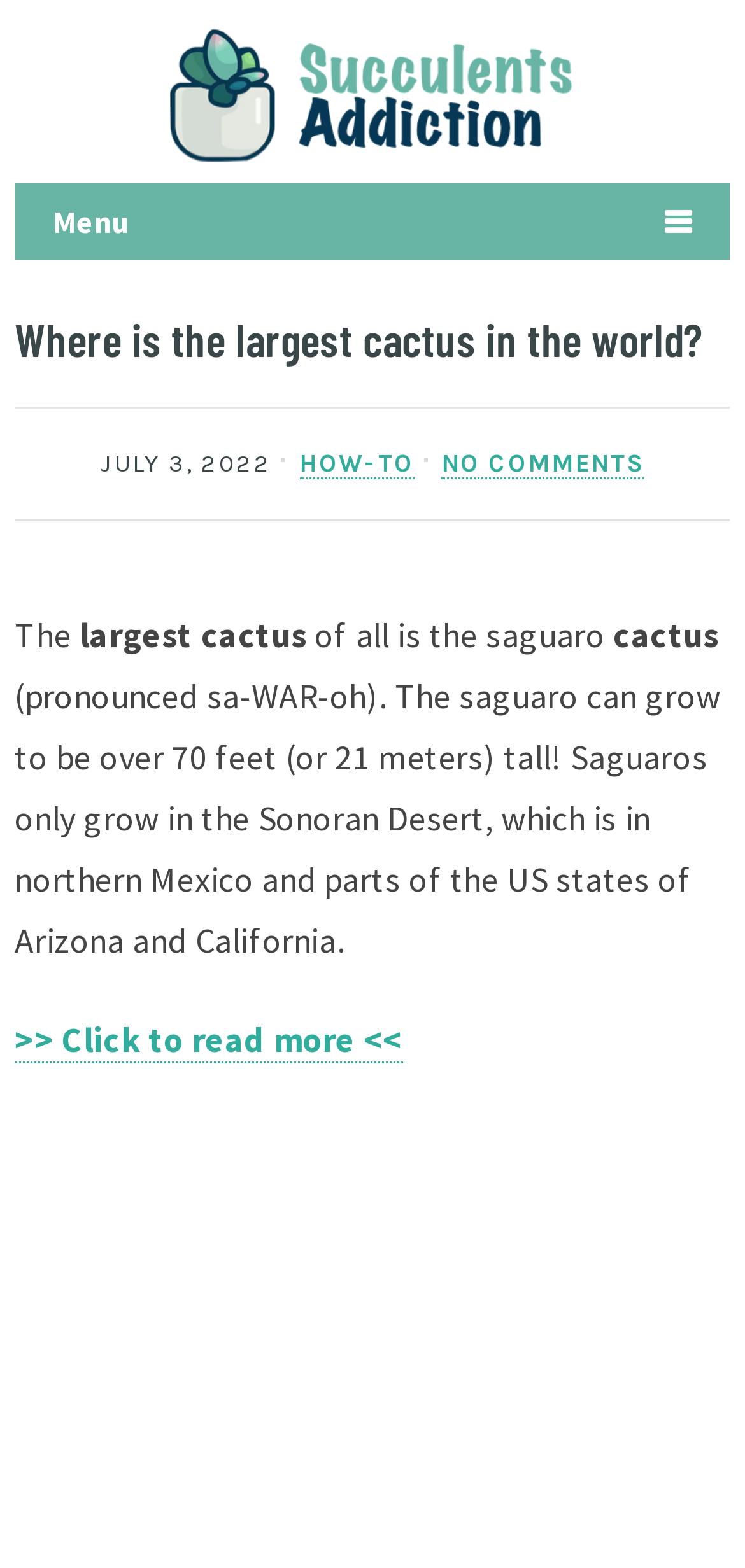Find the coordinates for the bounding box of the element with this description: "No Comments".

[0.592, 0.286, 0.865, 0.305]